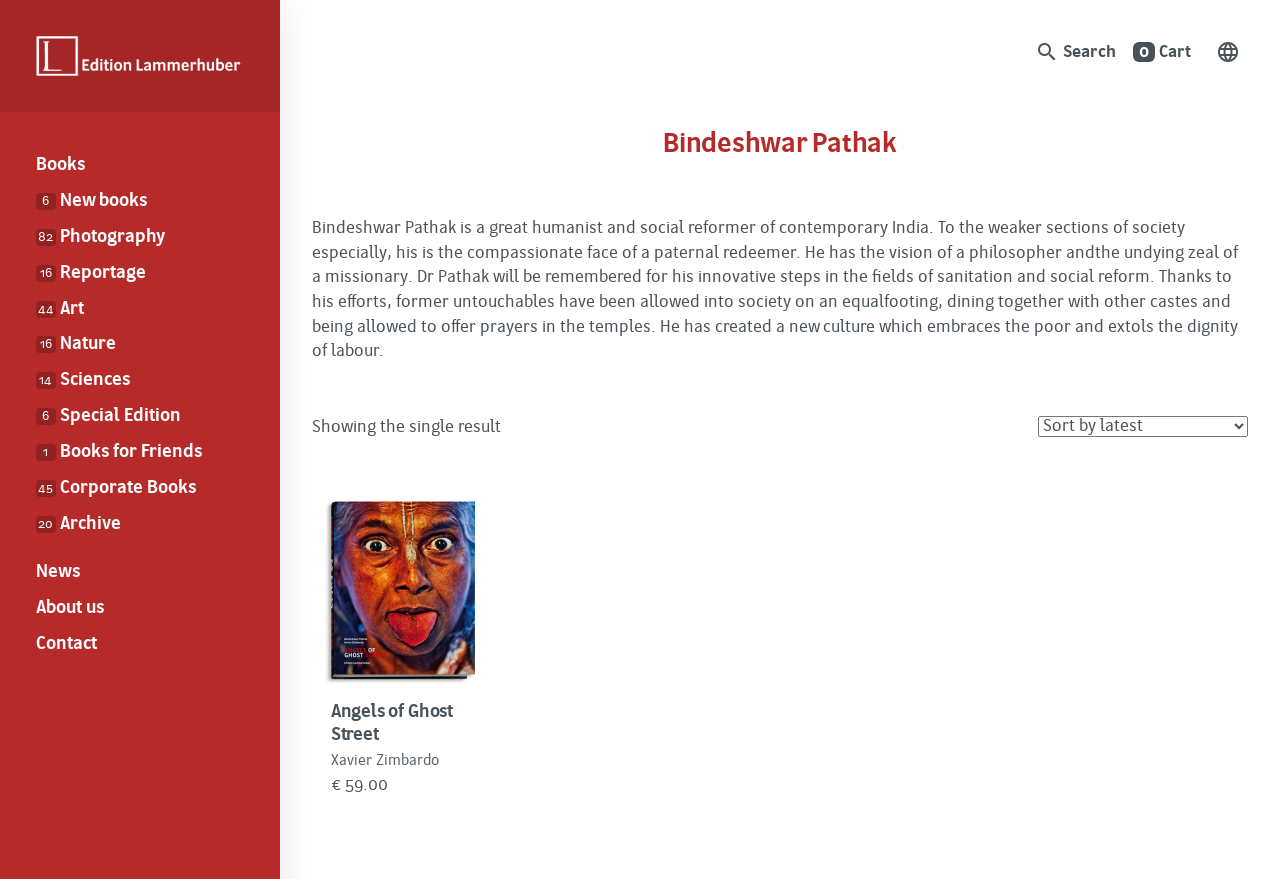Please specify the bounding box coordinates of the region to click in order to perform the following instruction: "learn about the band".

None